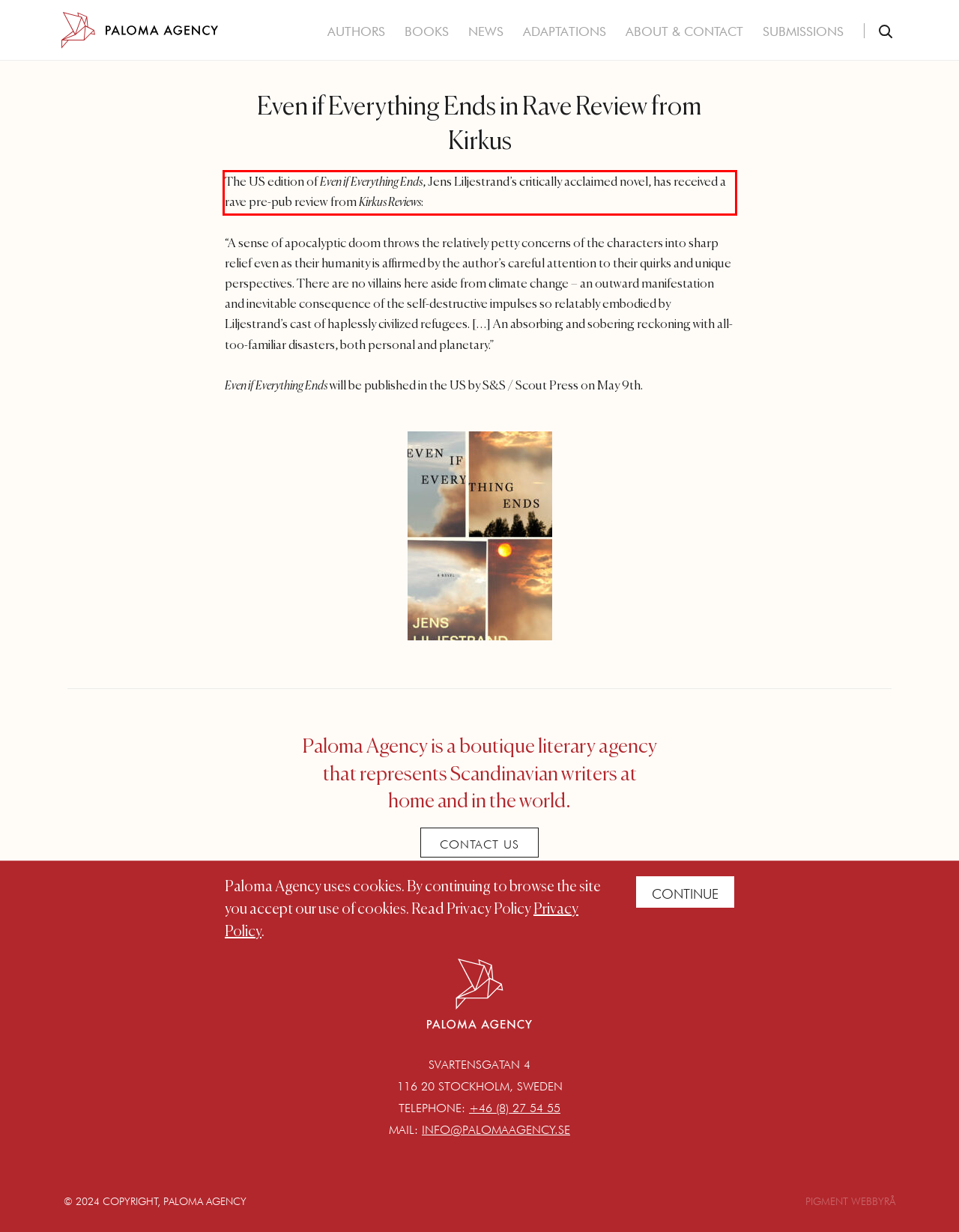Within the screenshot of a webpage, identify the red bounding box and perform OCR to capture the text content it contains.

The US edition of Even if Everything Ends, Jens Liljestrand’s critically acclaimed novel, has received a rave pre-pub review from Kirkus Reviews: